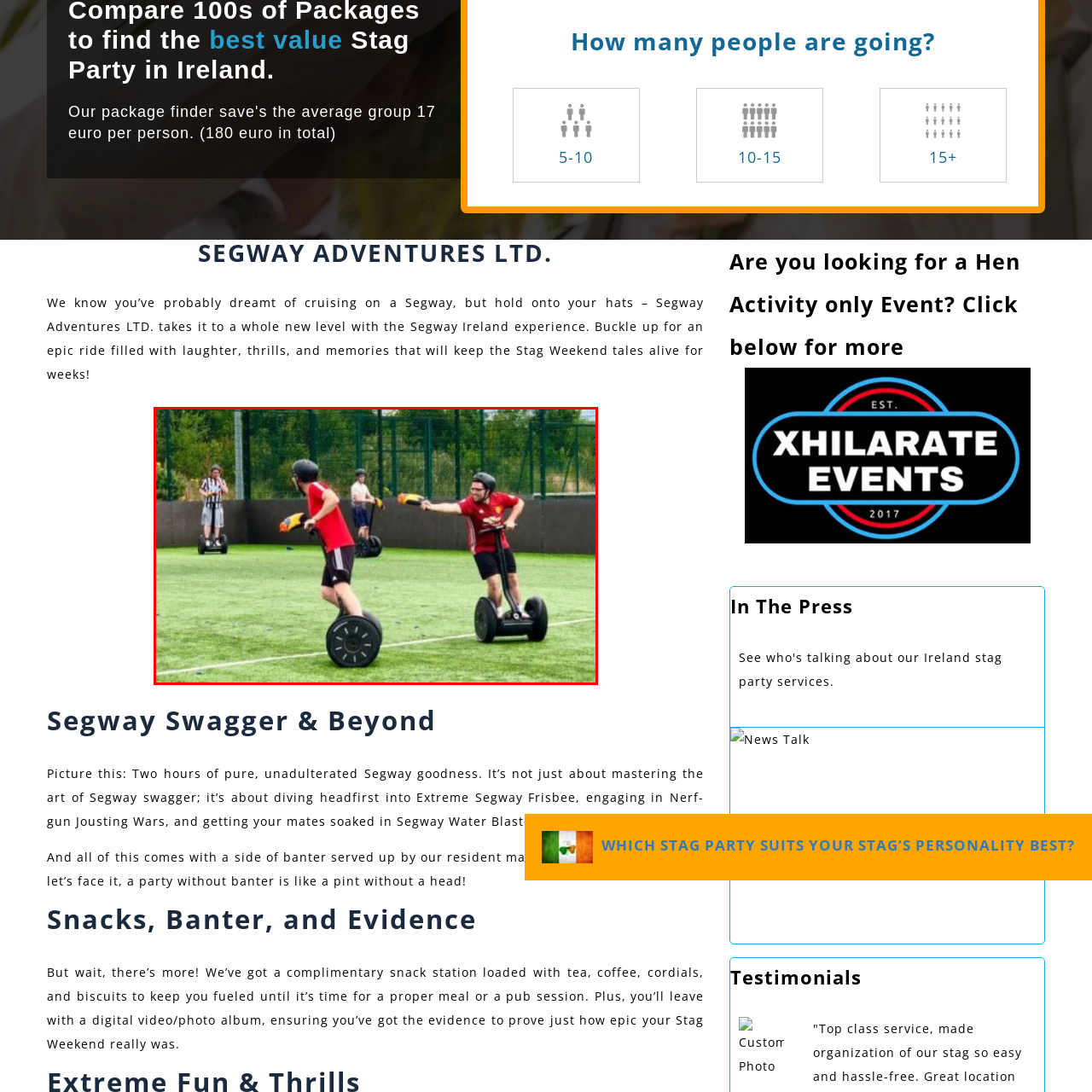Analyze the picture enclosed by the red bounding box and provide a single-word or phrase answer to this question:
What is the purpose of the event?

Stag party weekend